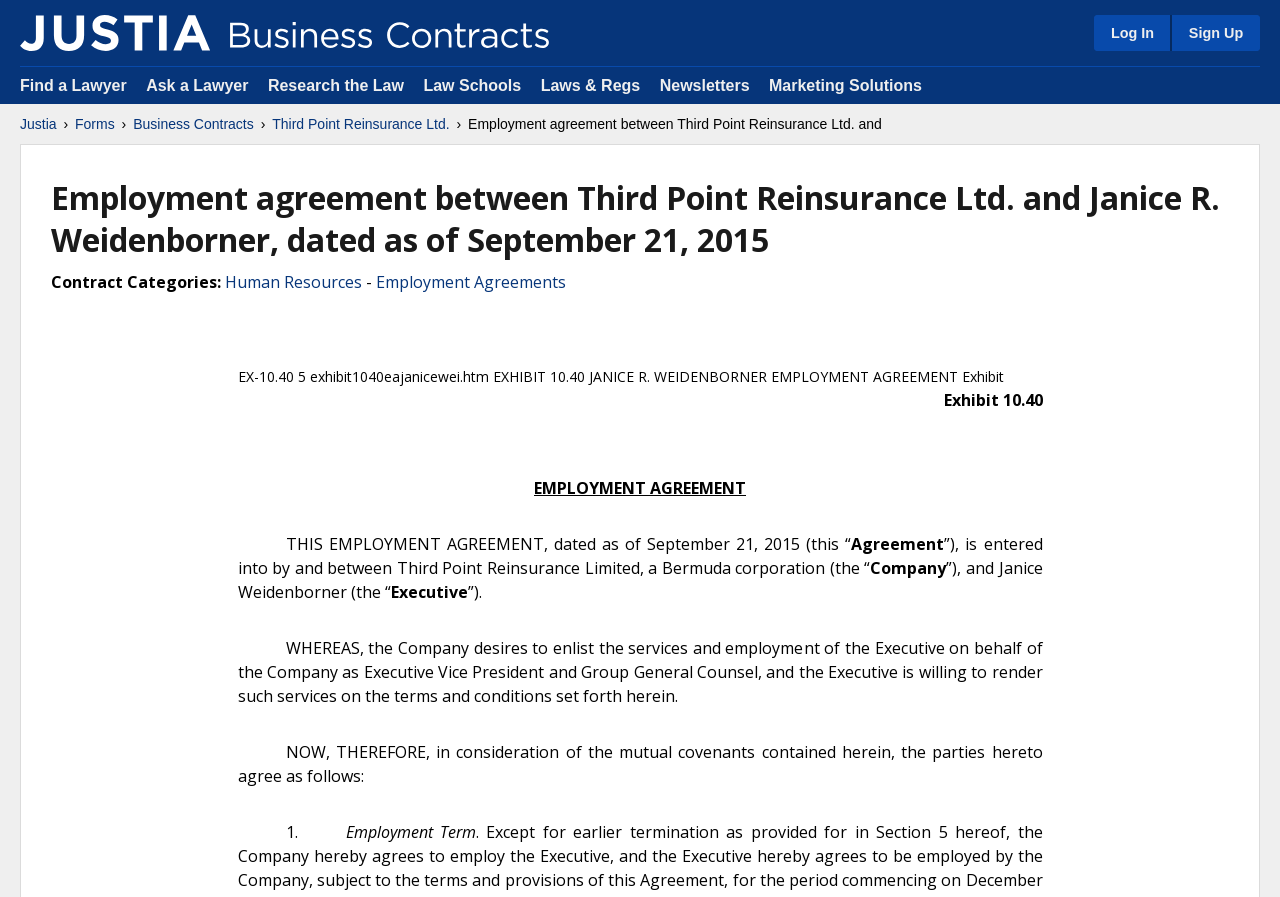Please specify the coordinates of the bounding box for the element that should be clicked to carry out this instruction: "Click on Employment Agreements". The coordinates must be four float numbers between 0 and 1, formatted as [left, top, right, bottom].

[0.294, 0.302, 0.442, 0.327]